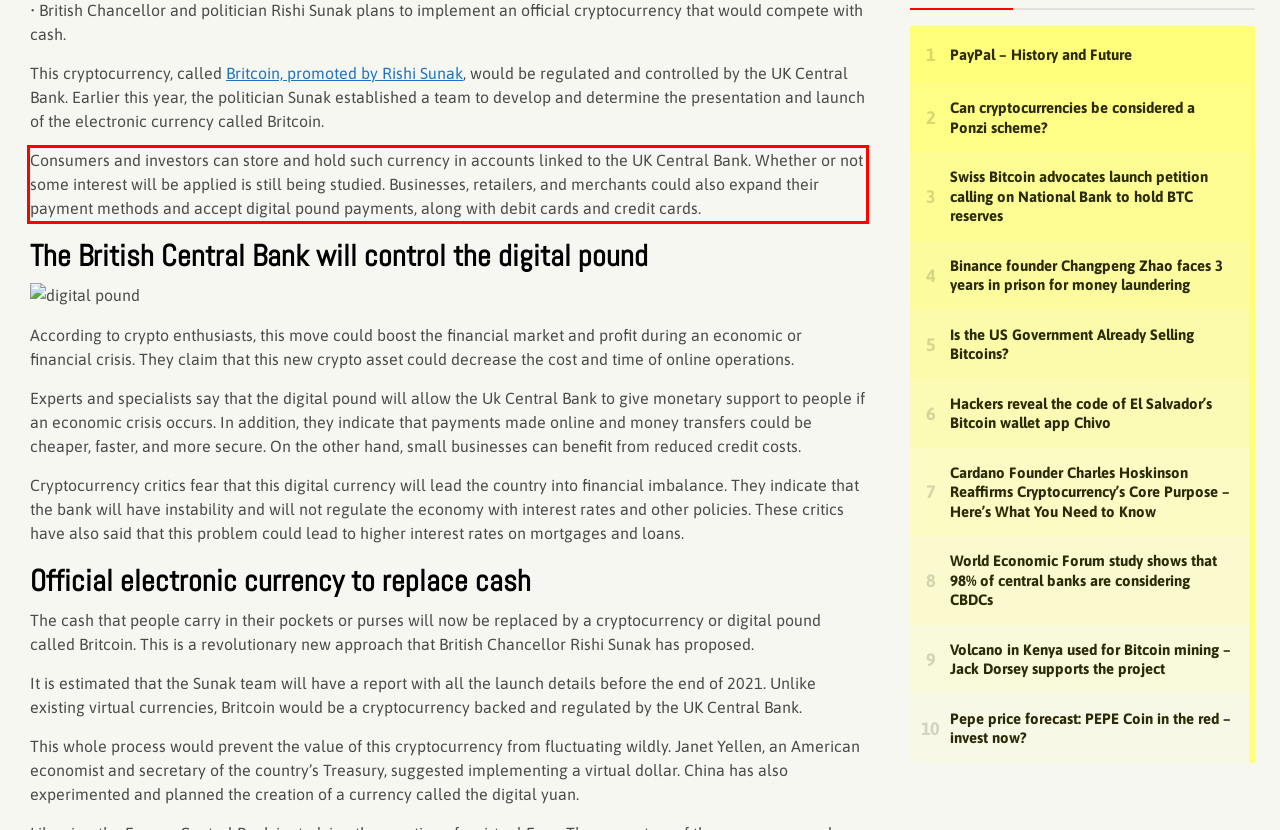Identify the text inside the red bounding box on the provided webpage screenshot by performing OCR.

Consumers and investors can store and hold such currency in accounts linked to the UK Central Bank. Whether or not some interest will be applied is still being studied. Businesses, retailers, and merchants could also expand their payment methods and accept digital pound payments, along with debit cards and credit cards.